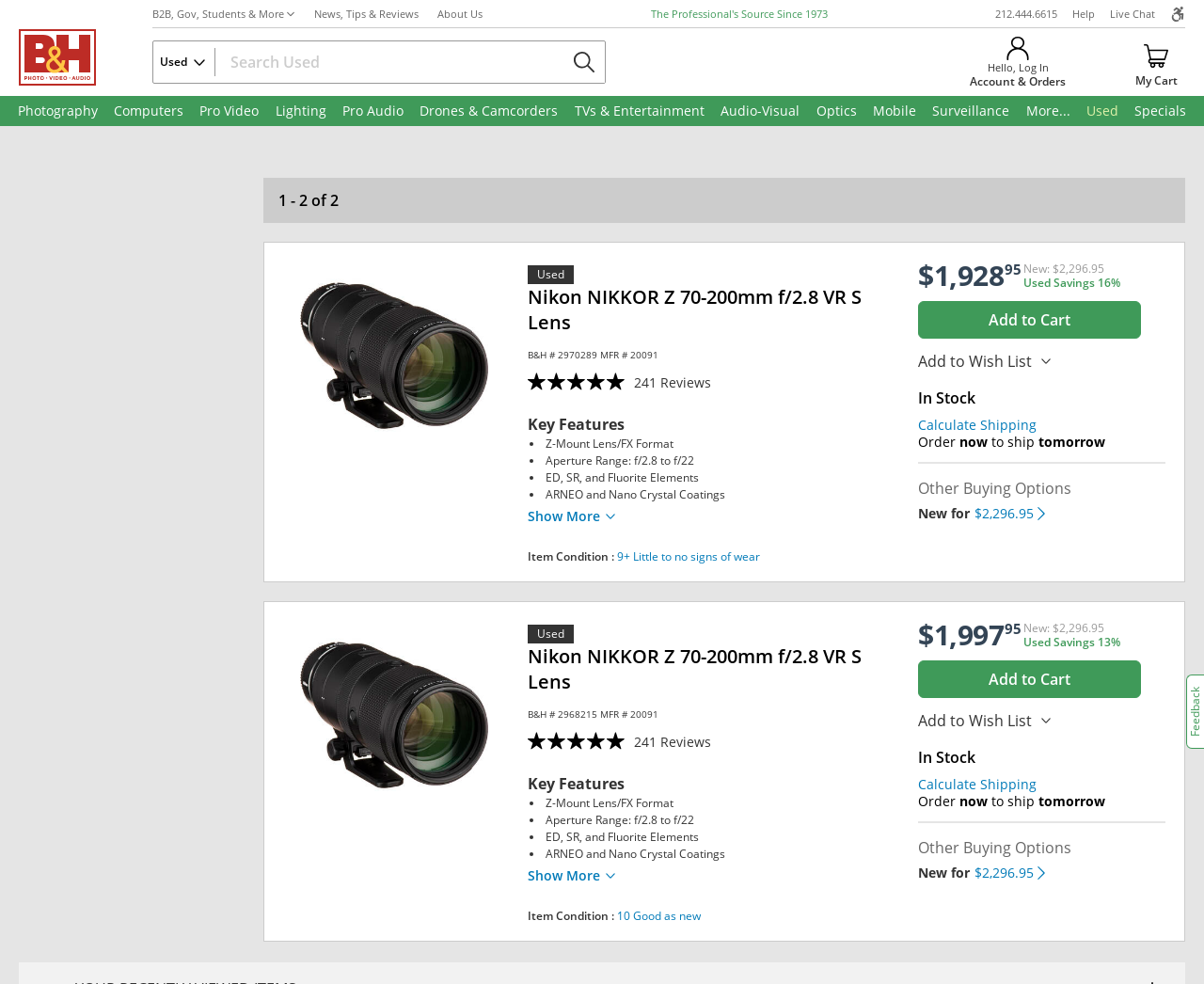Provide the bounding box coordinates for the area that should be clicked to complete the instruction: "Add to cart".

[0.763, 0.306, 0.947, 0.344]